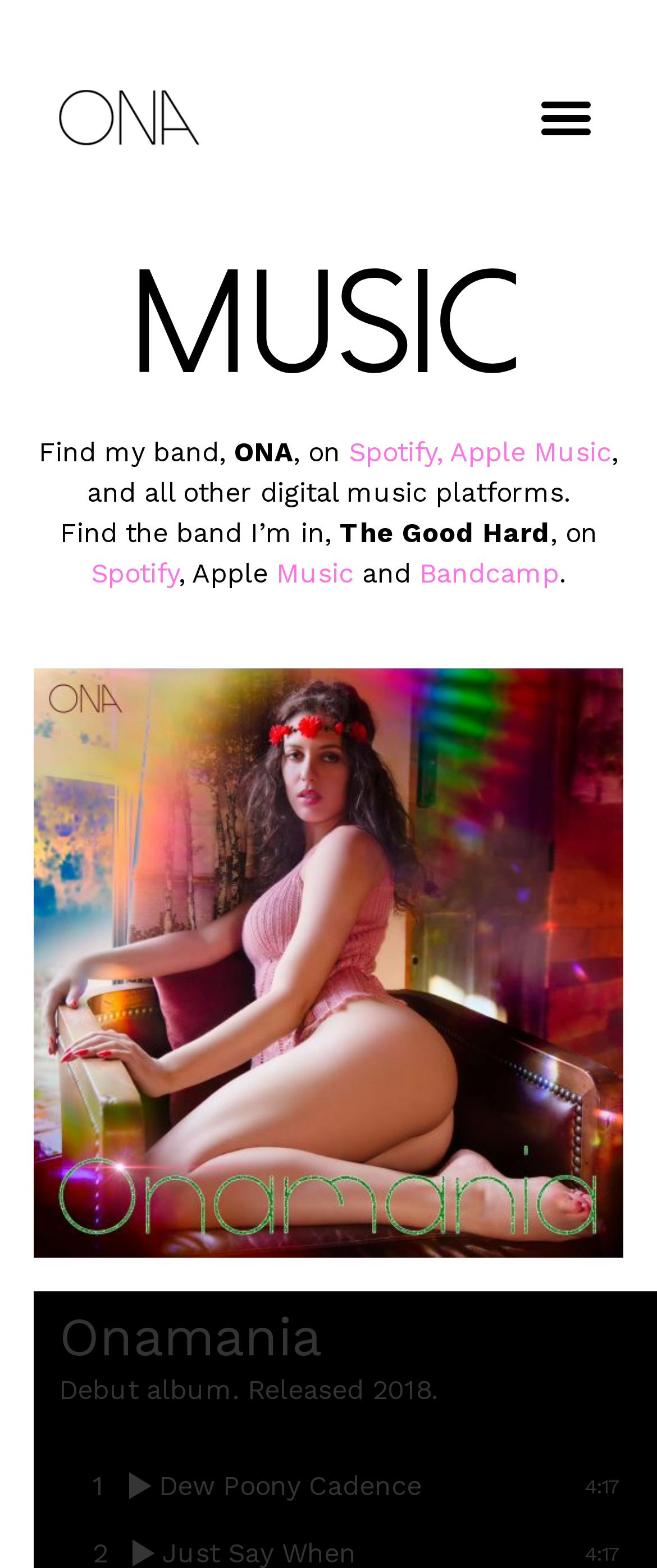Write a detailed summary of the webpage, including text, images, and layout.

The webpage is about the music artist Ona, with a focus on their music and band. At the top left, there is a link, and on the top right, there is a button labeled "Menu Toggle". Below the button, there is a heading "MUSIC" that spans almost the entire width of the page. 

Under the "MUSIC" heading, there is a section that describes Ona's music, with text that reads "Find my band, ONA, on Spotify, Apple Music, and all other digital music platforms." This section also includes links to Spotify and Apple Music.

Below this section, there is another section that describes the band "The Good Hard", with text that reads "Find the band I’m in, The Good Hard, on Spotify, Apple Music, and Bandcamp." This section also includes links to Spotify, Apple Music, and Bandcamp.

Further down the page, there is a heading "Onamania" that spans almost the entire width of the page. Below this heading, there is a description of the debut album "Onamania", which was released in 2018. The album's tracklist is also listed, with the first track being "1 Dew Poony Cadence 4:17", which is a link.